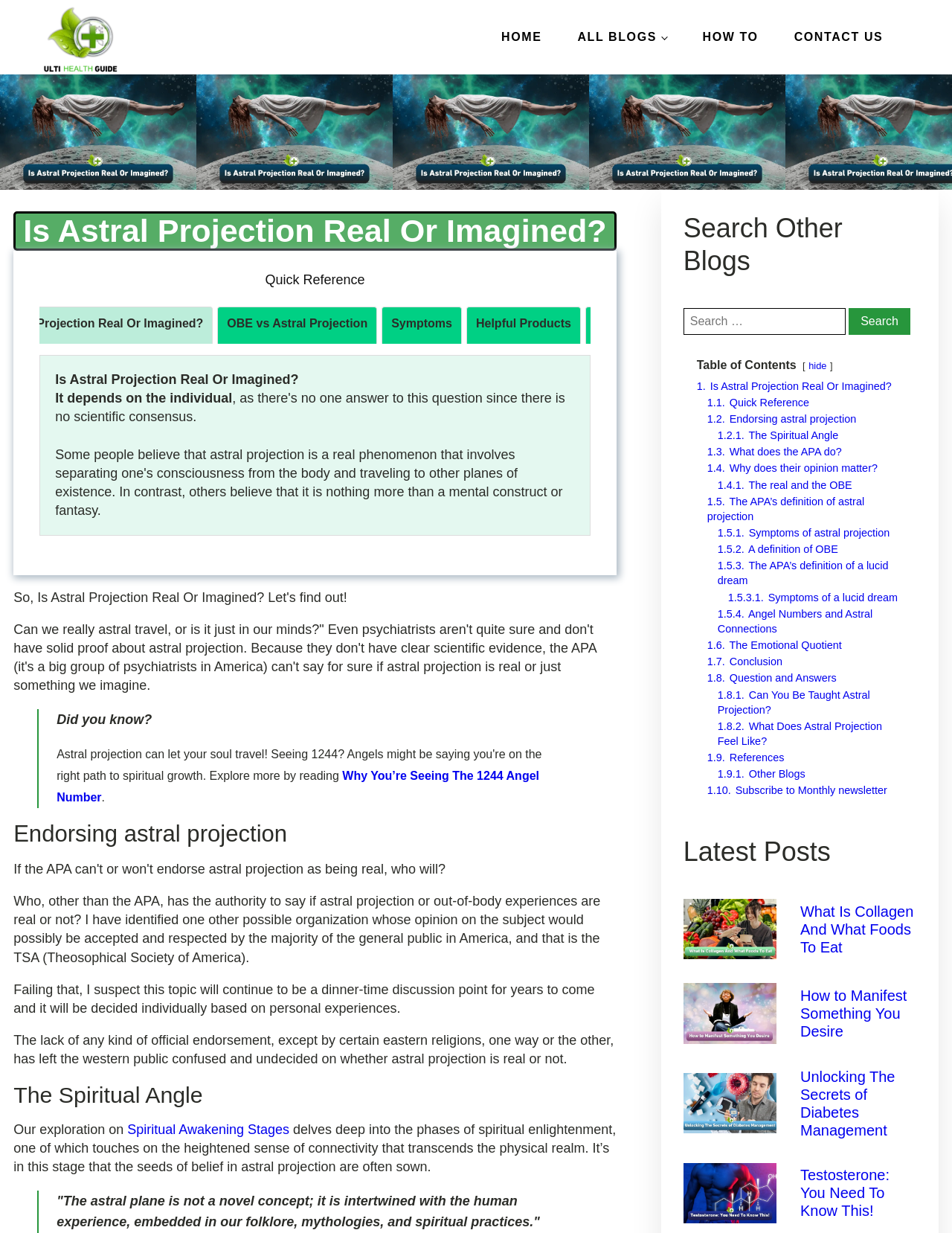Identify the bounding box coordinates of the element that should be clicked to fulfill this task: "Click on the 'HOME' link". The coordinates should be provided as four float numbers between 0 and 1, i.e., [left, top, right, bottom].

[0.508, 0.013, 0.588, 0.048]